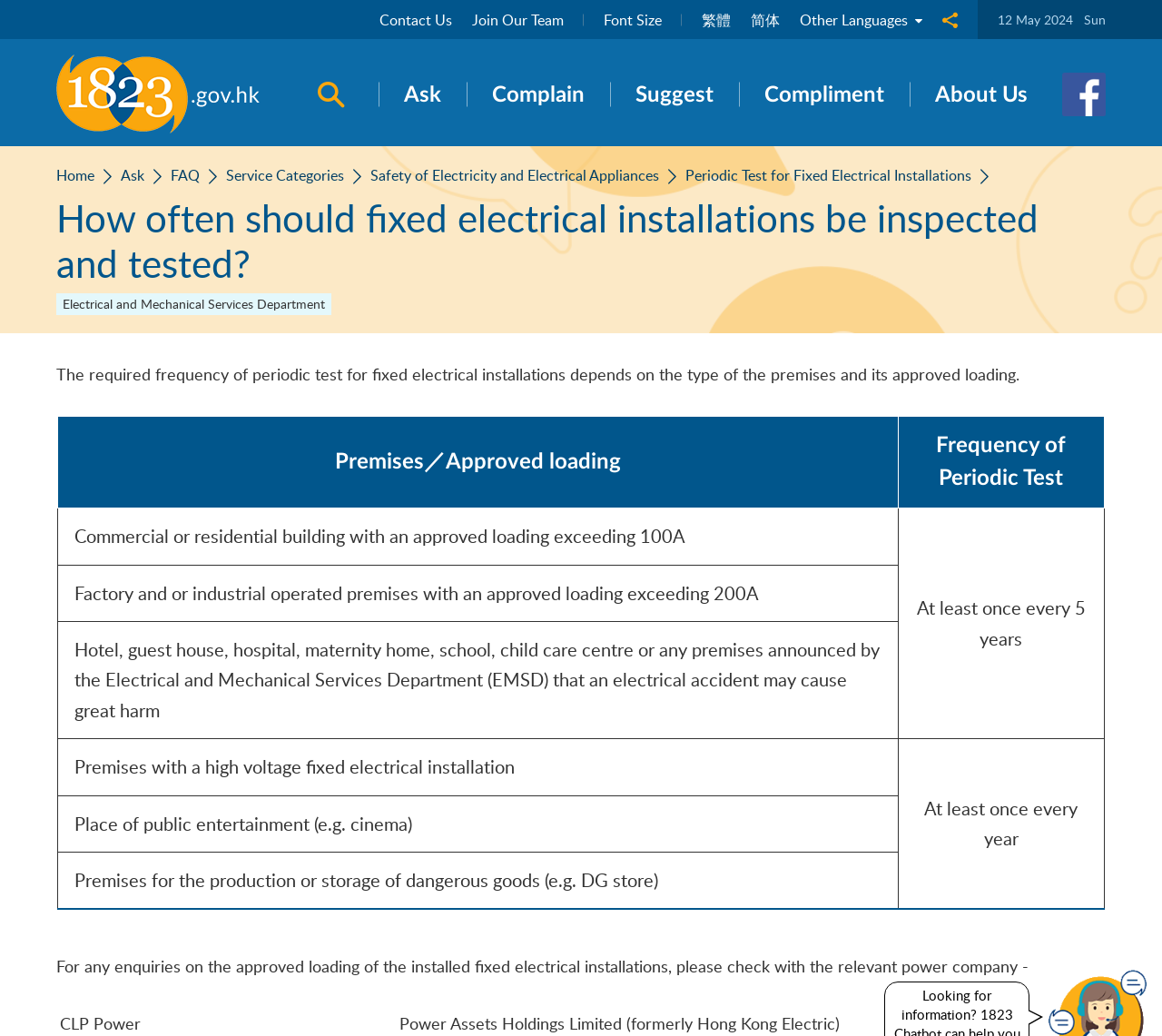Find the main header of the webpage and produce its text content.

How often should fixed electrical installations be inspected and tested?